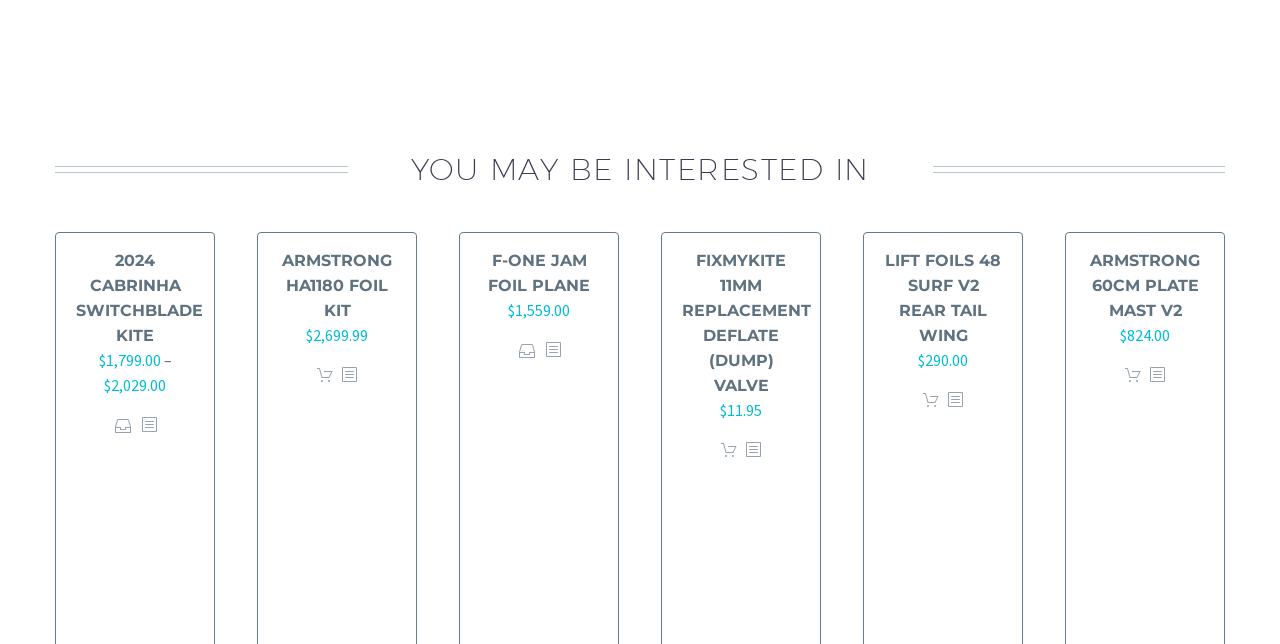Locate the bounding box coordinates of the region to be clicked to comply with the following instruction: "Click 24/7 Emergency Service". The coordinates must be four float numbers between 0 and 1, in the form [left, top, right, bottom].

None